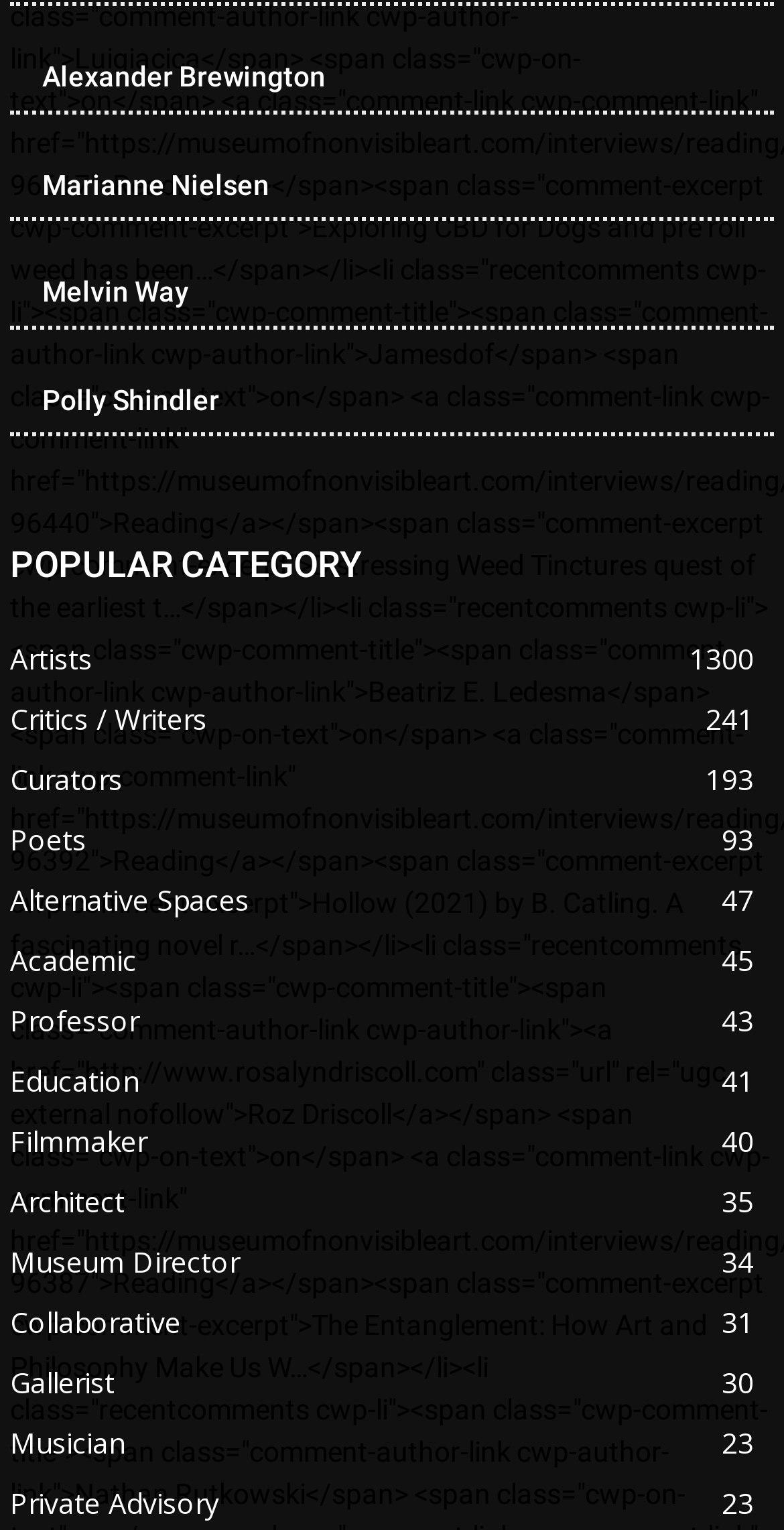Given the webpage screenshot, identify the bounding box of the UI element that matches this description: "Filmmaker40".

[0.013, 0.734, 0.187, 0.759]